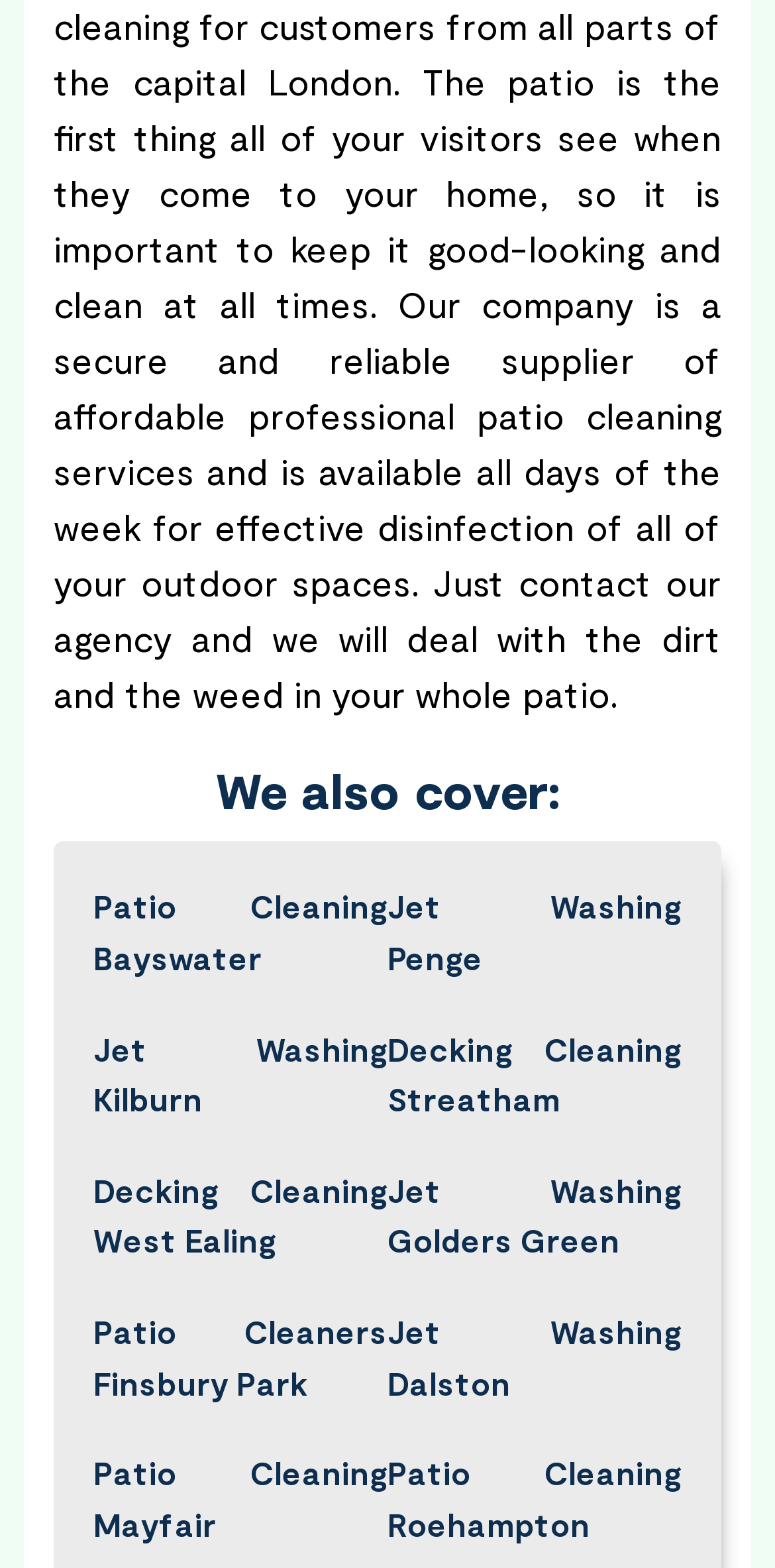Reply to the question with a single word or phrase:
How many links are there on the webpage?

12